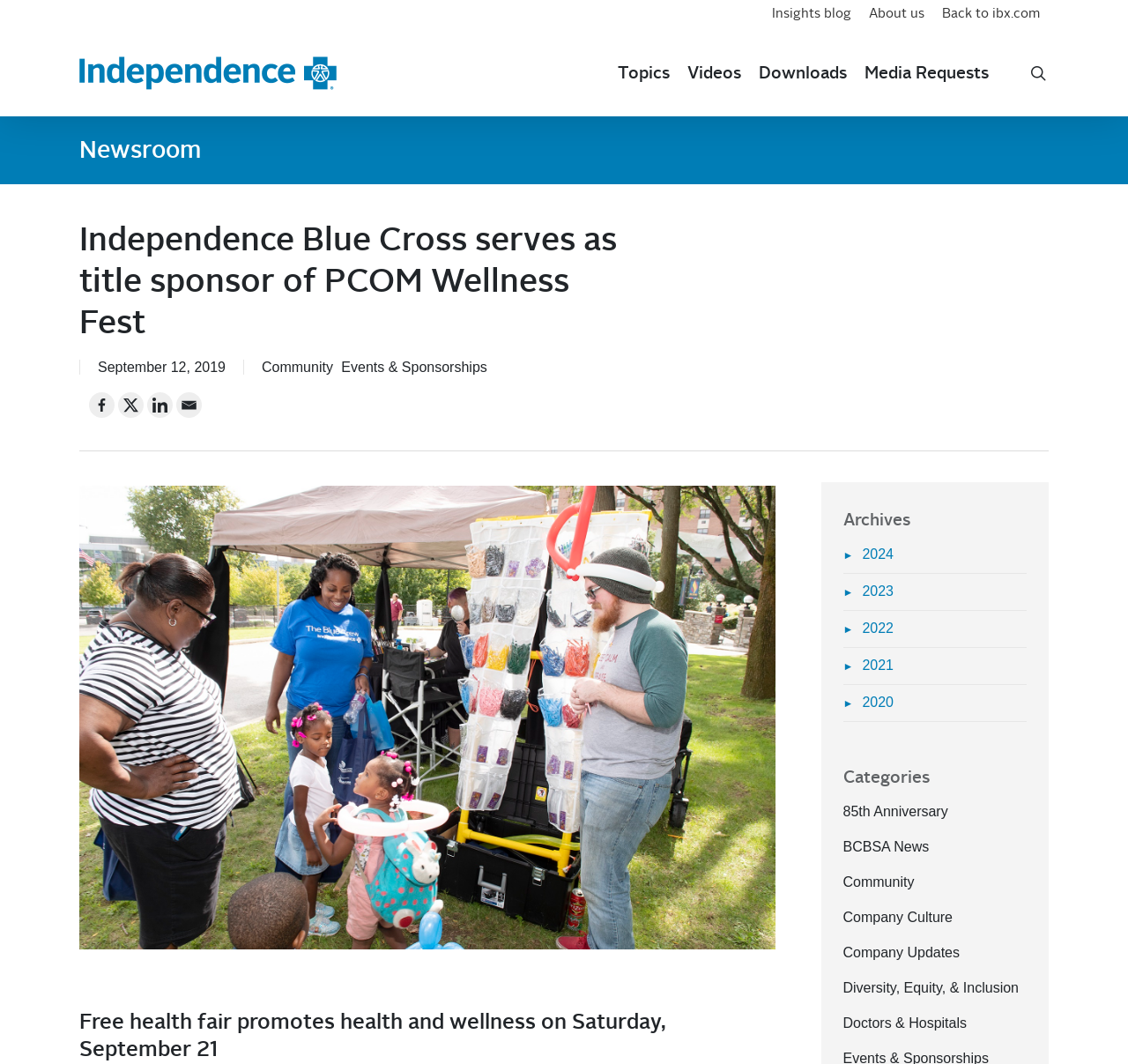Locate the bounding box coordinates of the clickable area to execute the instruction: "Go to Insights blog". Provide the coordinates as four float numbers between 0 and 1, represented as [left, top, right, bottom].

[0.677, 0.0, 0.762, 0.026]